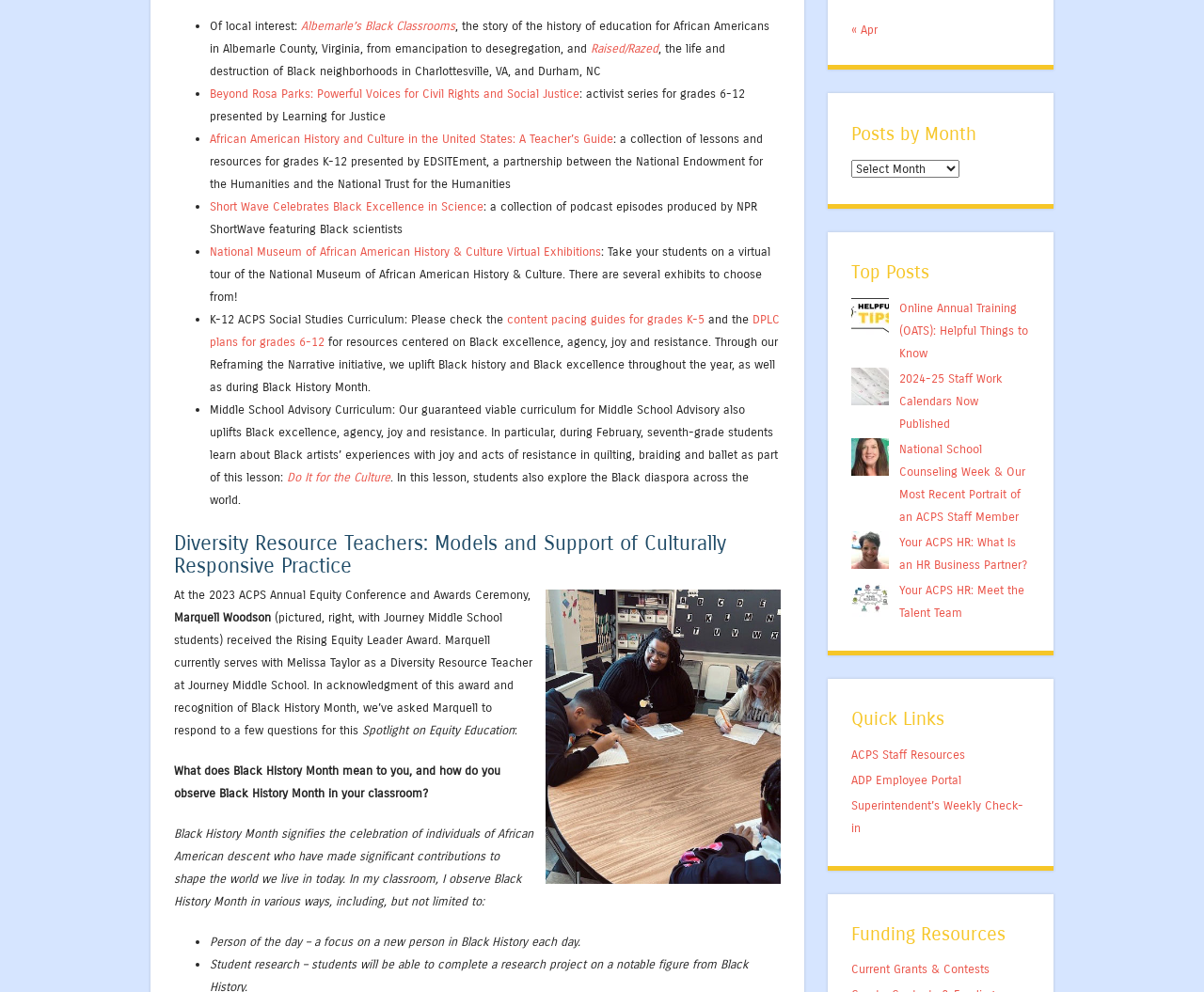Locate the bounding box coordinates for the element described below: "Do It for the Culture". The coordinates must be four float values between 0 and 1, formatted as [left, top, right, bottom].

[0.239, 0.474, 0.325, 0.488]